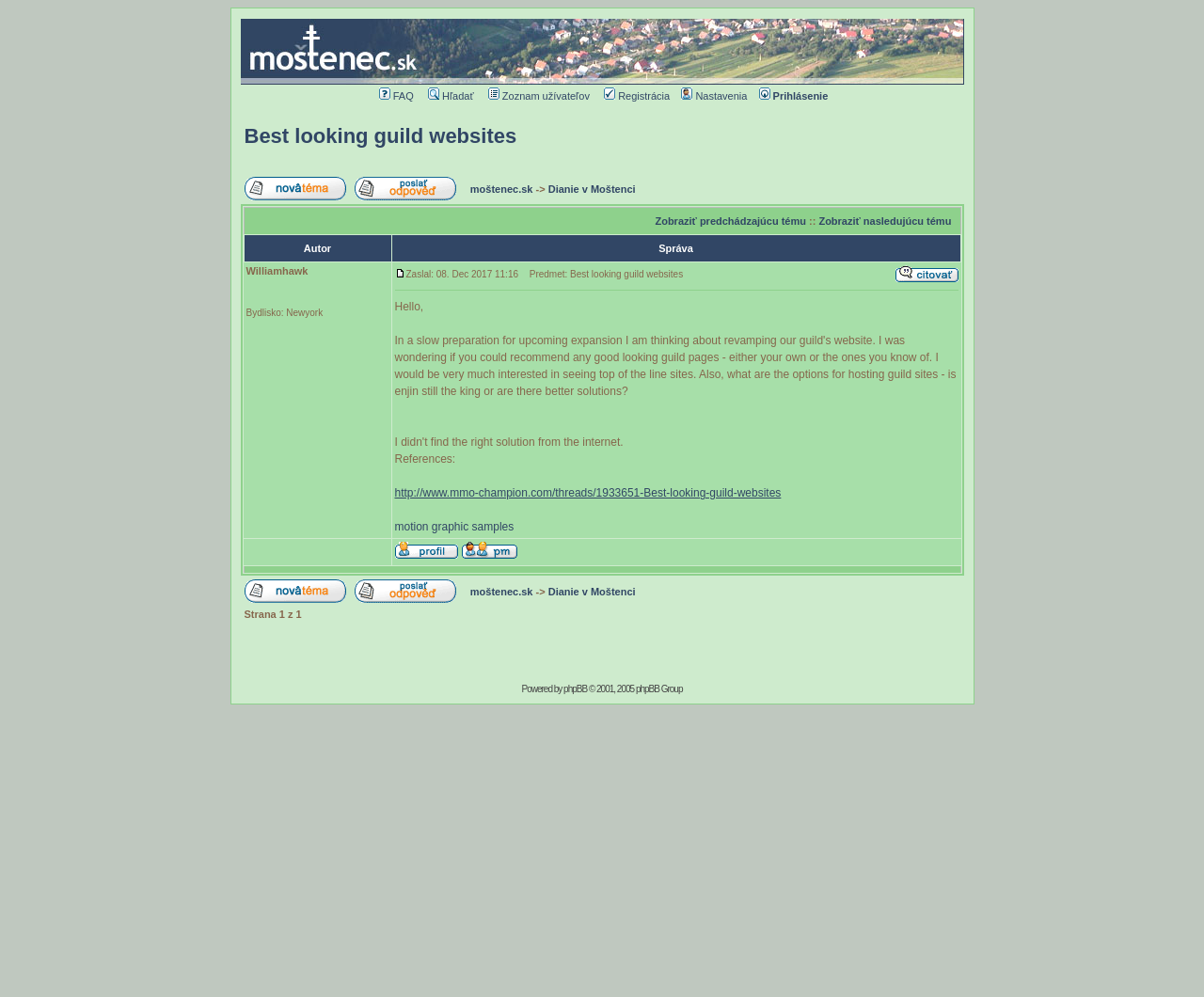Pinpoint the bounding box coordinates of the clickable element needed to complete the instruction: "Click on the FAQ link". The coordinates should be provided as four float numbers between 0 and 1: [left, top, right, bottom].

[0.312, 0.091, 0.344, 0.102]